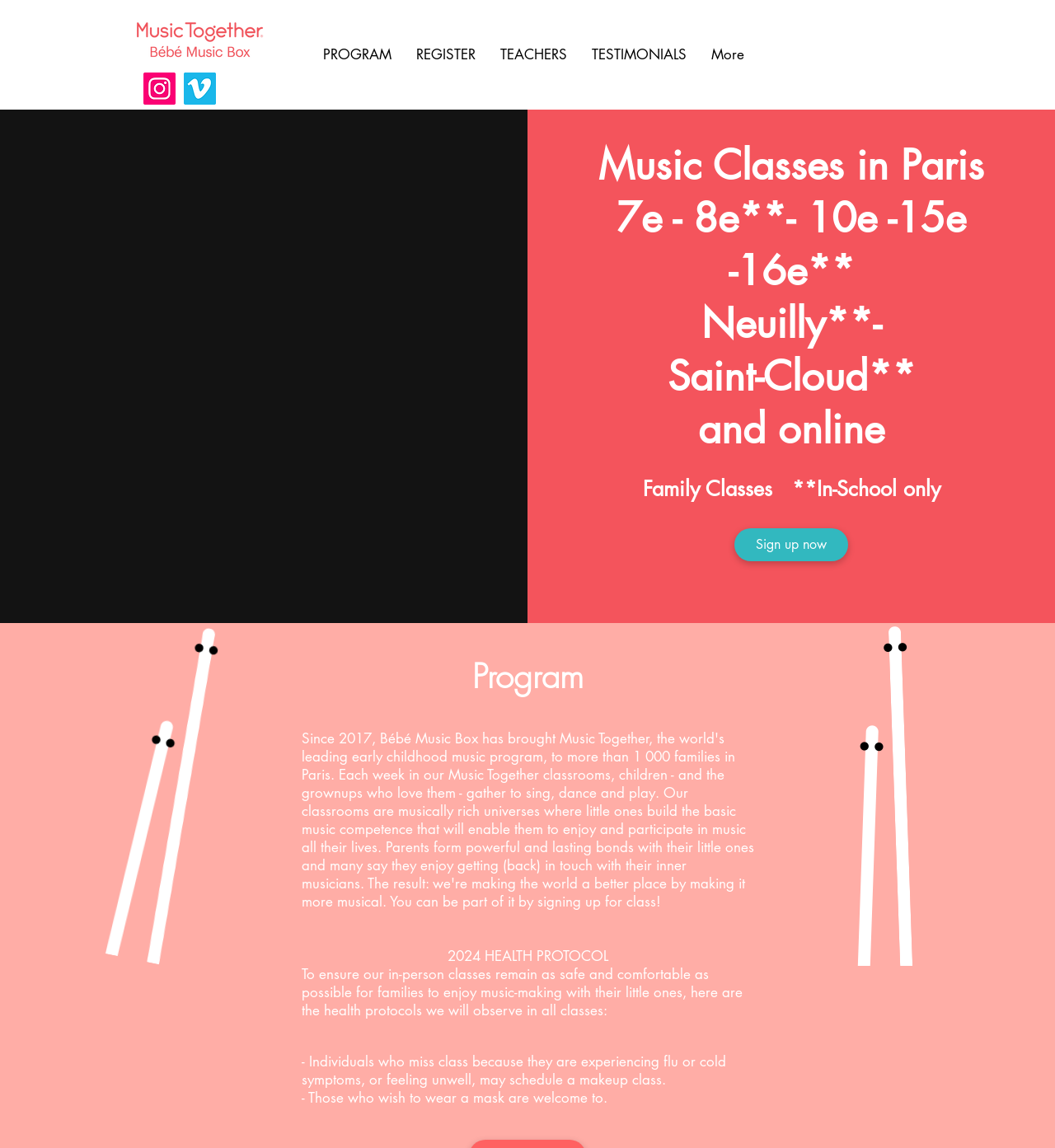Give a succinct answer to this question in a single word or phrase: 
What is the location of the music classes?

Paris, France